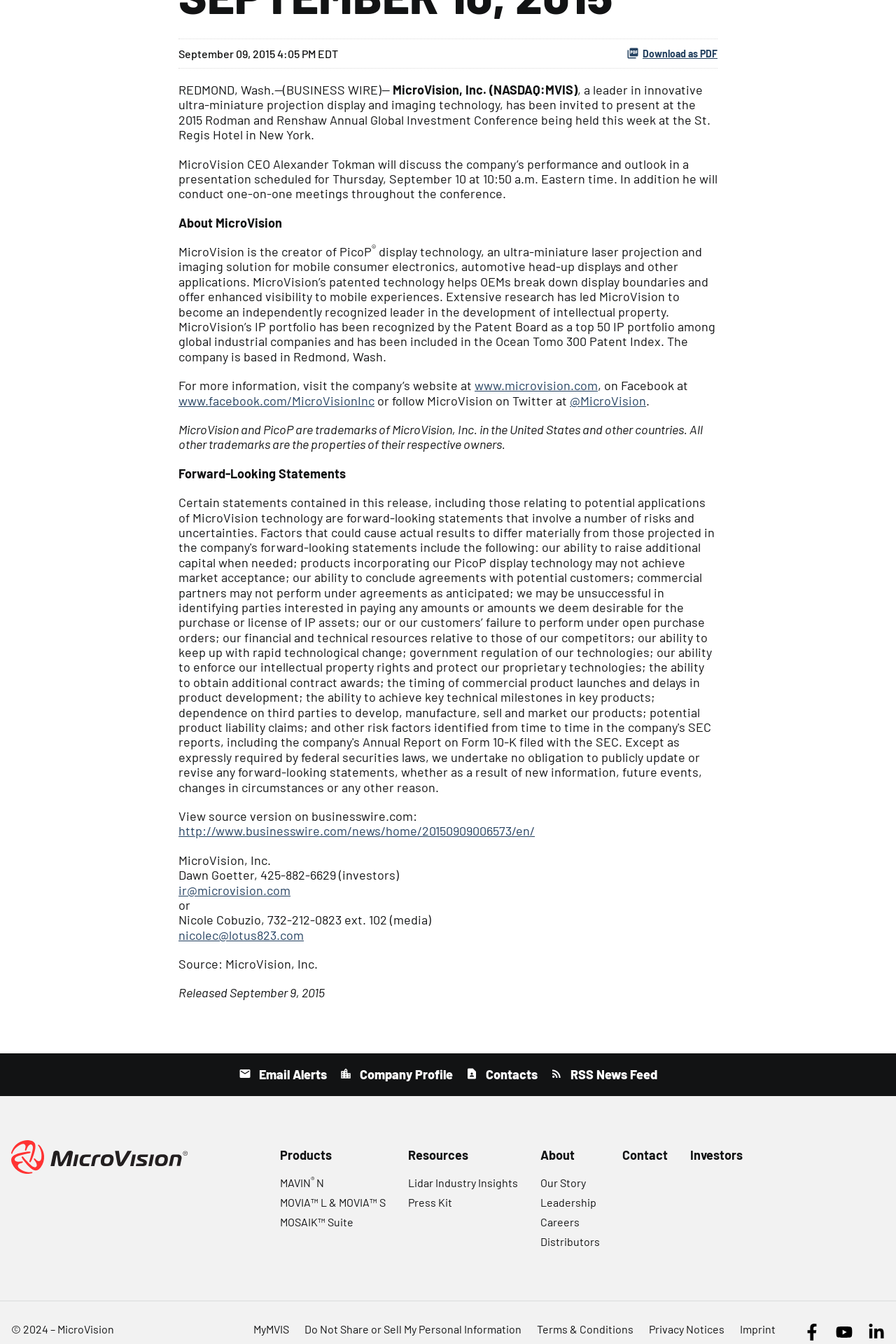Please reply to the following question using a single word or phrase: 
What is the website of MicroVision?

www.microvision.com